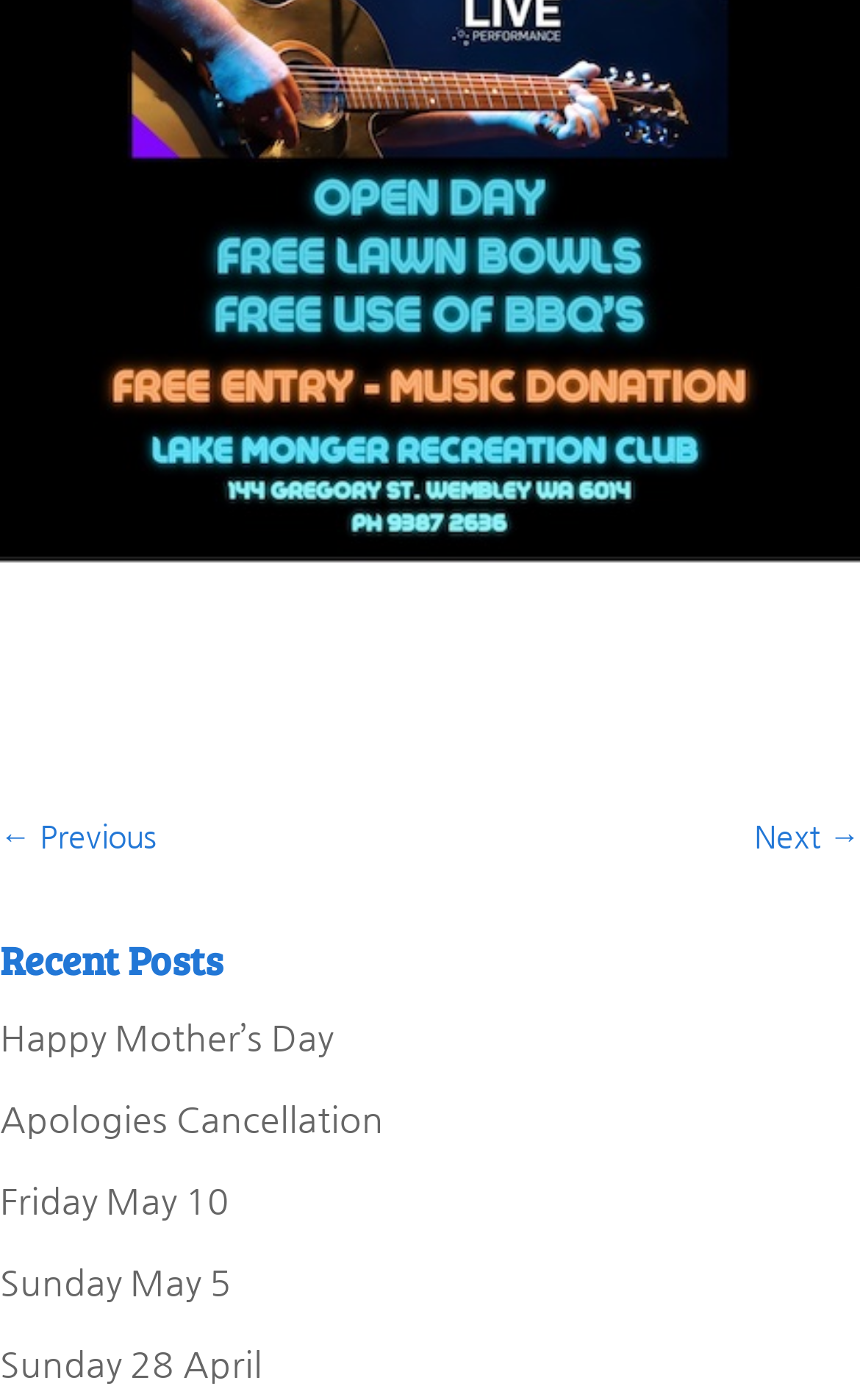How many links are there on the webpage?
Please answer the question with a single word or phrase, referencing the image.

7